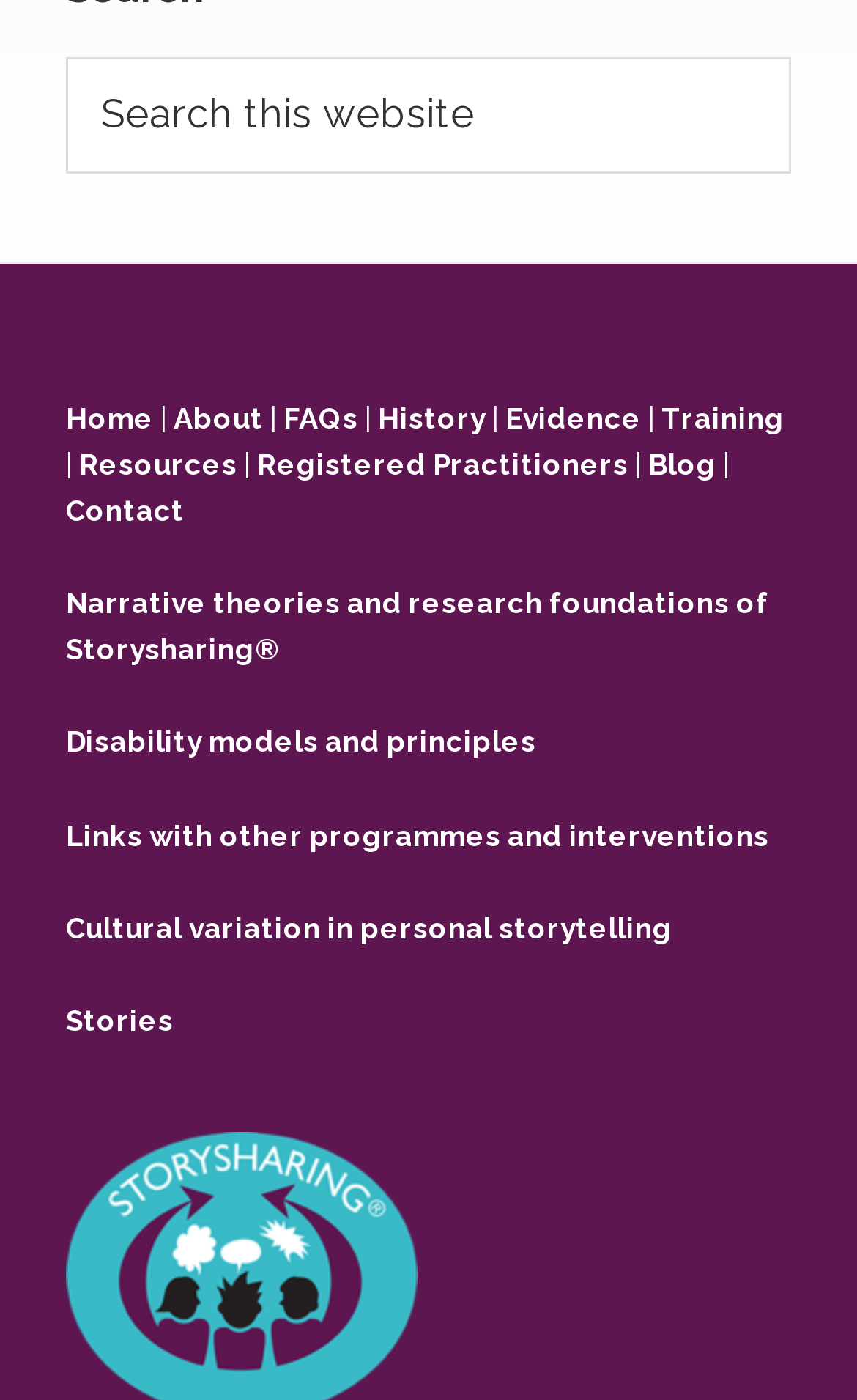Specify the bounding box coordinates of the region I need to click to perform the following instruction: "Search this website". The coordinates must be four float numbers in the range of 0 to 1, i.e., [left, top, right, bottom].

[0.077, 0.041, 0.923, 0.123]